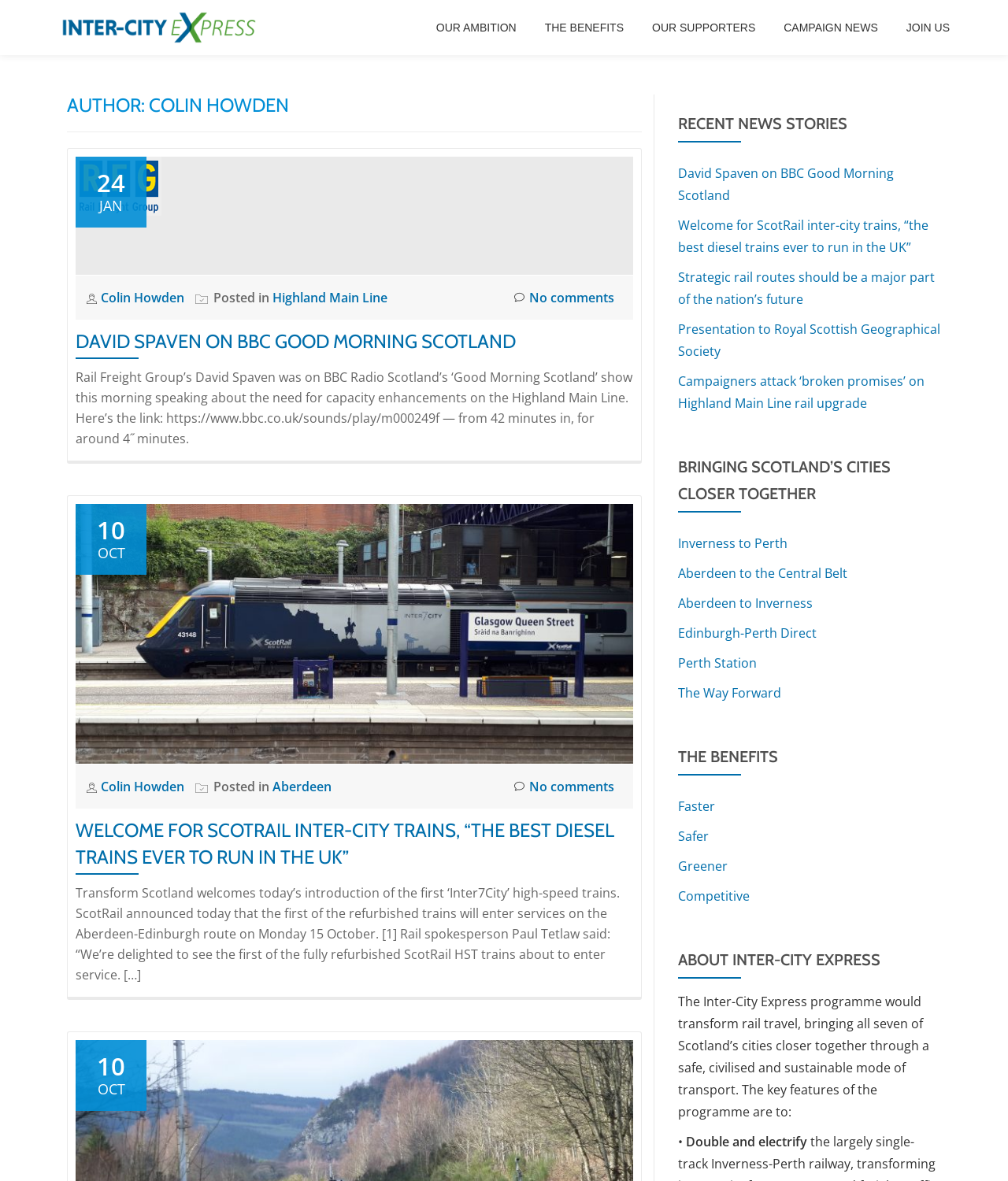Locate the bounding box coordinates of the element's region that should be clicked to carry out the following instruction: "Click on the 'OUR AMBITION' link". The coordinates need to be four float numbers between 0 and 1, i.e., [left, top, right, bottom].

[0.433, 0.017, 0.512, 0.029]